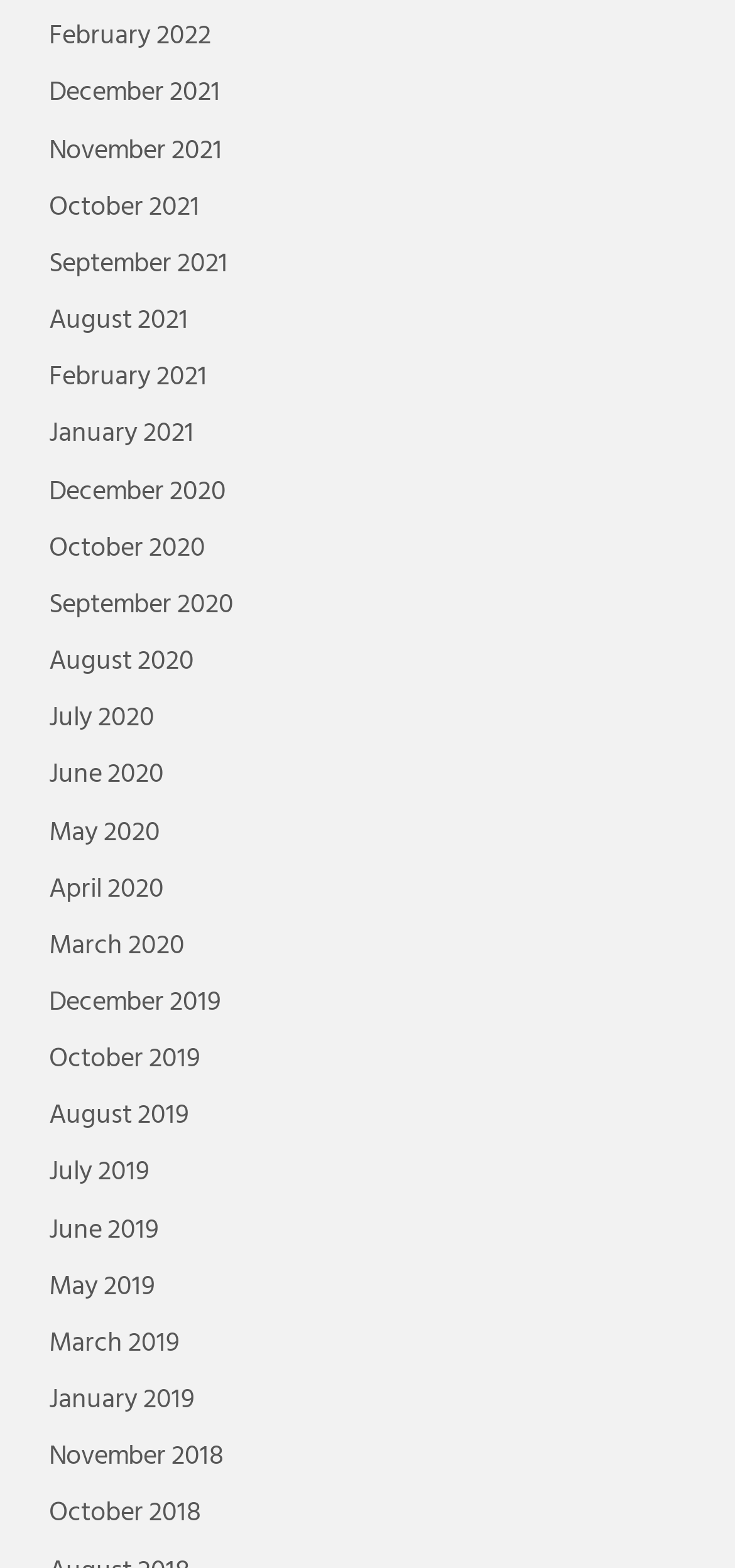Look at the image and write a detailed answer to the question: 
How many links are there in total?

I counted the number of links listed on the webpage and found that there are 27 links in total, each representing a different month.